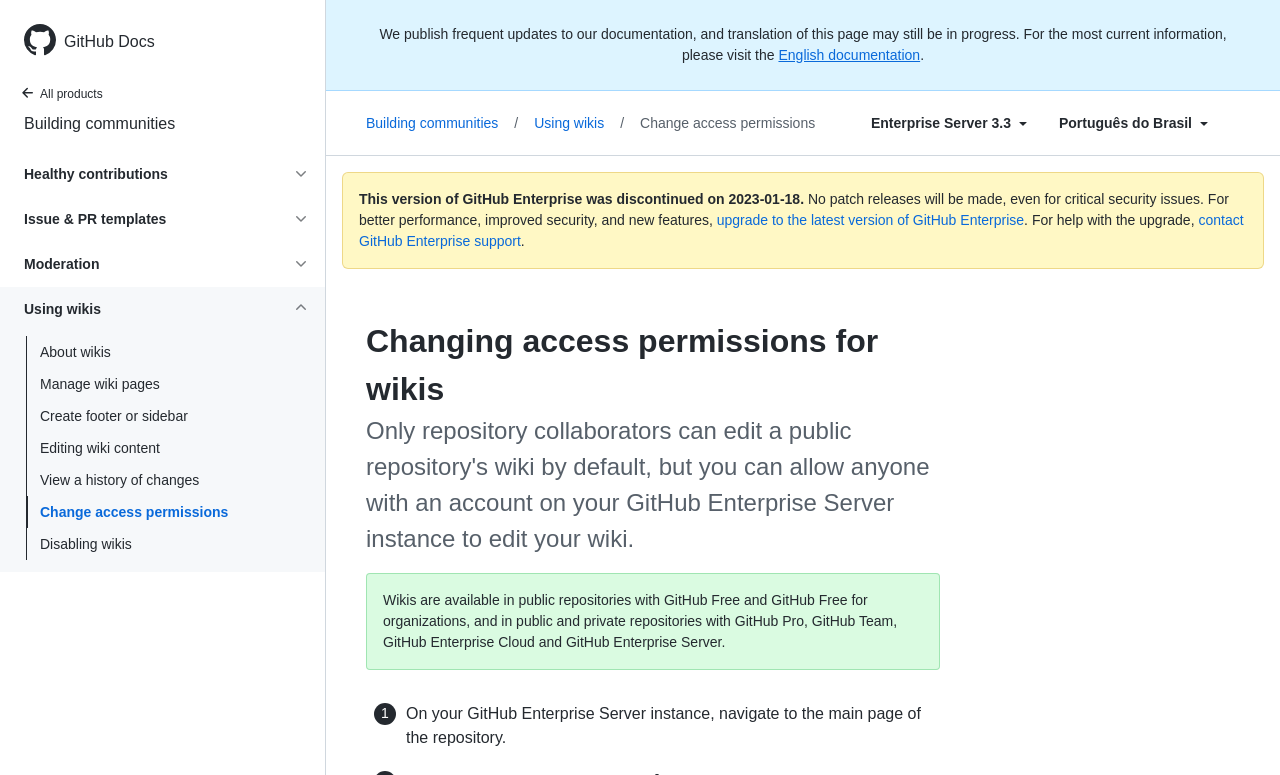What is the purpose of the disclosure triangles?
Look at the screenshot and provide an in-depth answer.

I inferred the purpose of the disclosure triangles by noticing that they are located next to section headings and have an 'expanded' or 'collapsed' state, indicating that they control the visibility of the corresponding sections.